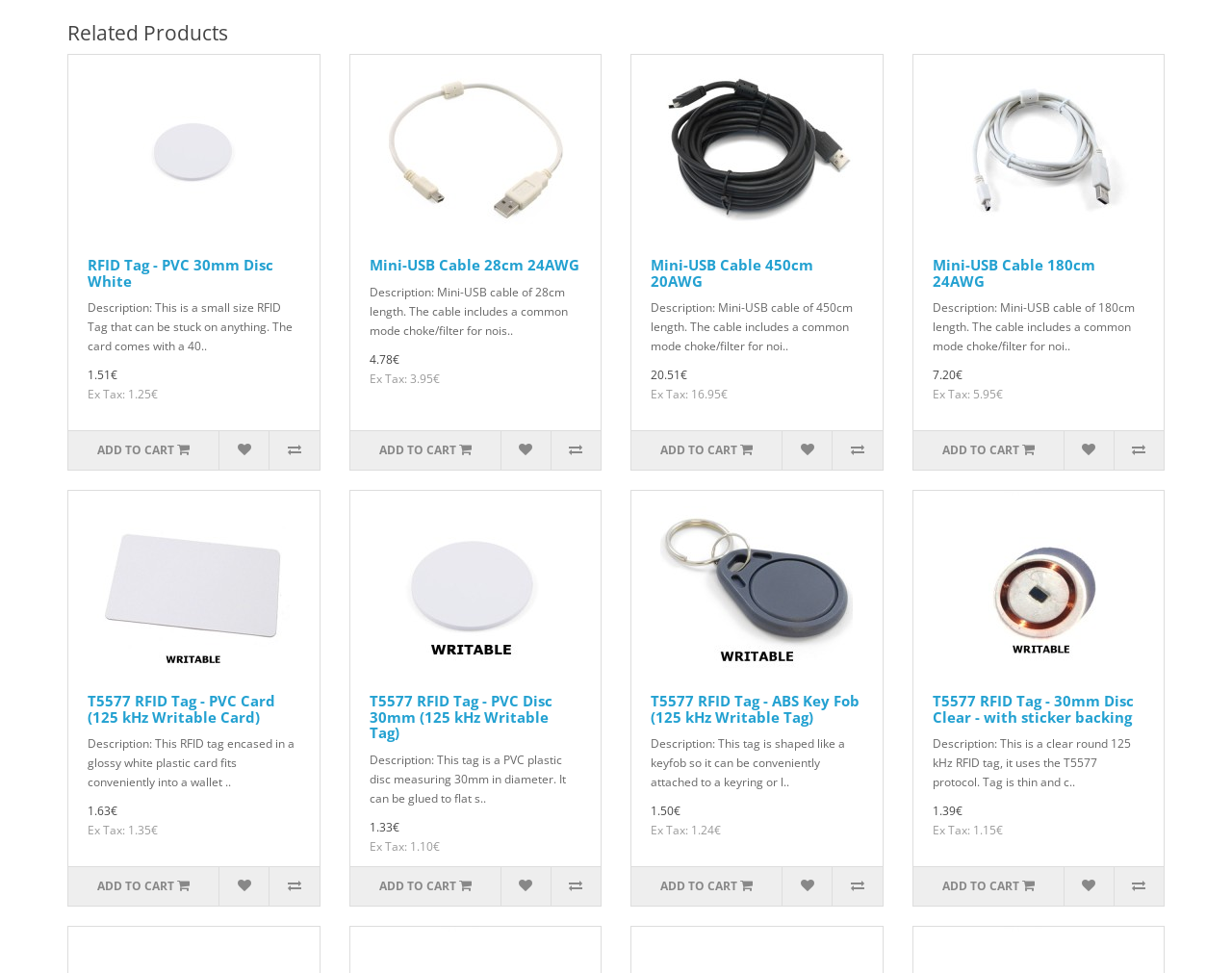Please indicate the bounding box coordinates for the clickable area to complete the following task: "Toggle marketing cookies". The coordinates should be specified as four float numbers between 0 and 1, i.e., [left, top, right, bottom].

None